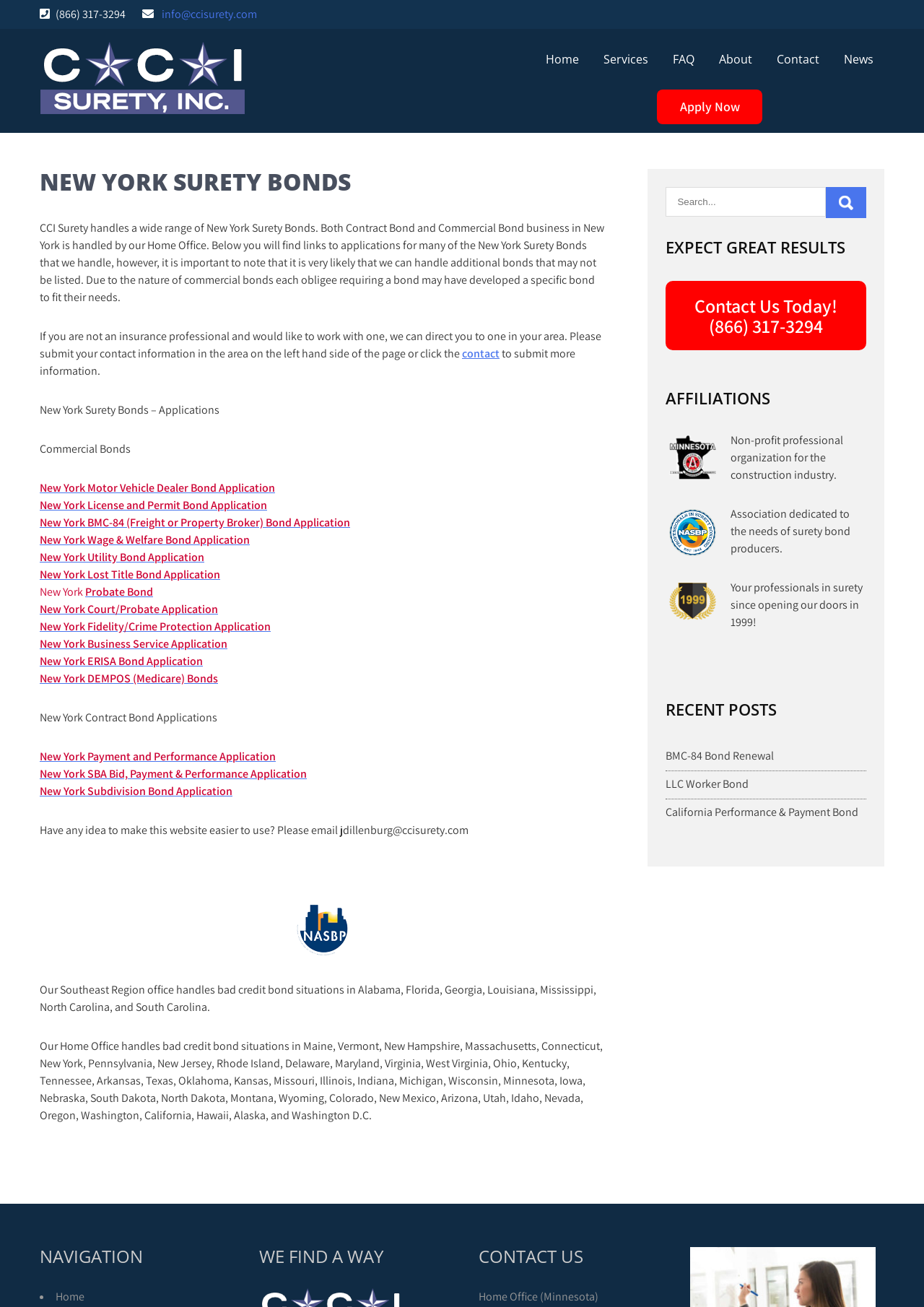Answer the question in one word or a short phrase:
What regions does the Southeast Region office handle?

Alabama, Florida, Georgia, Louisiana, Mississippi, North Carolina, and South Carolina